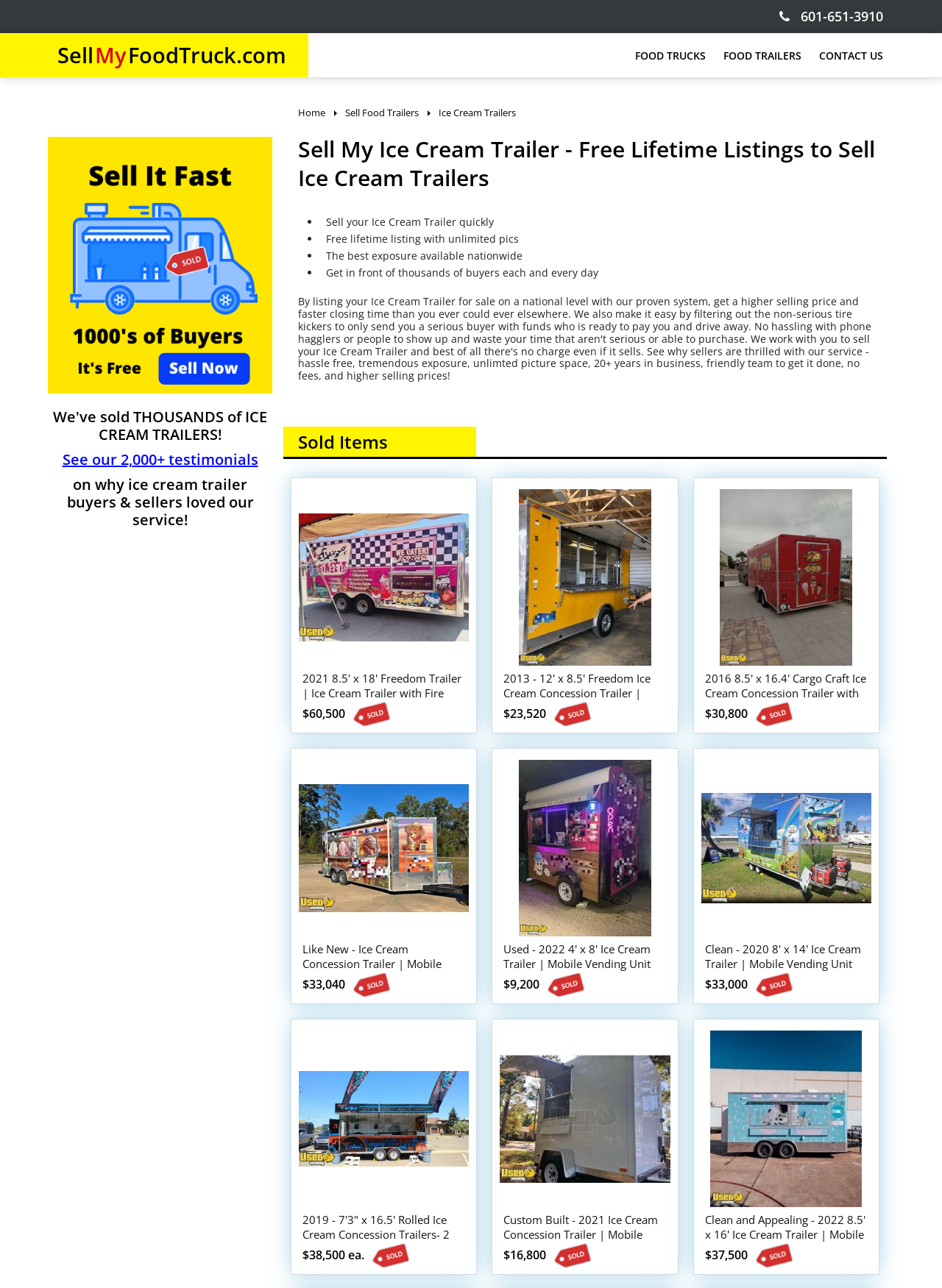Find the bounding box coordinates of the clickable element required to execute the following instruction: "See our 2,000+ testimonials". Provide the coordinates as four float numbers between 0 and 1, i.e., [left, top, right, bottom].

[0.066, 0.349, 0.274, 0.364]